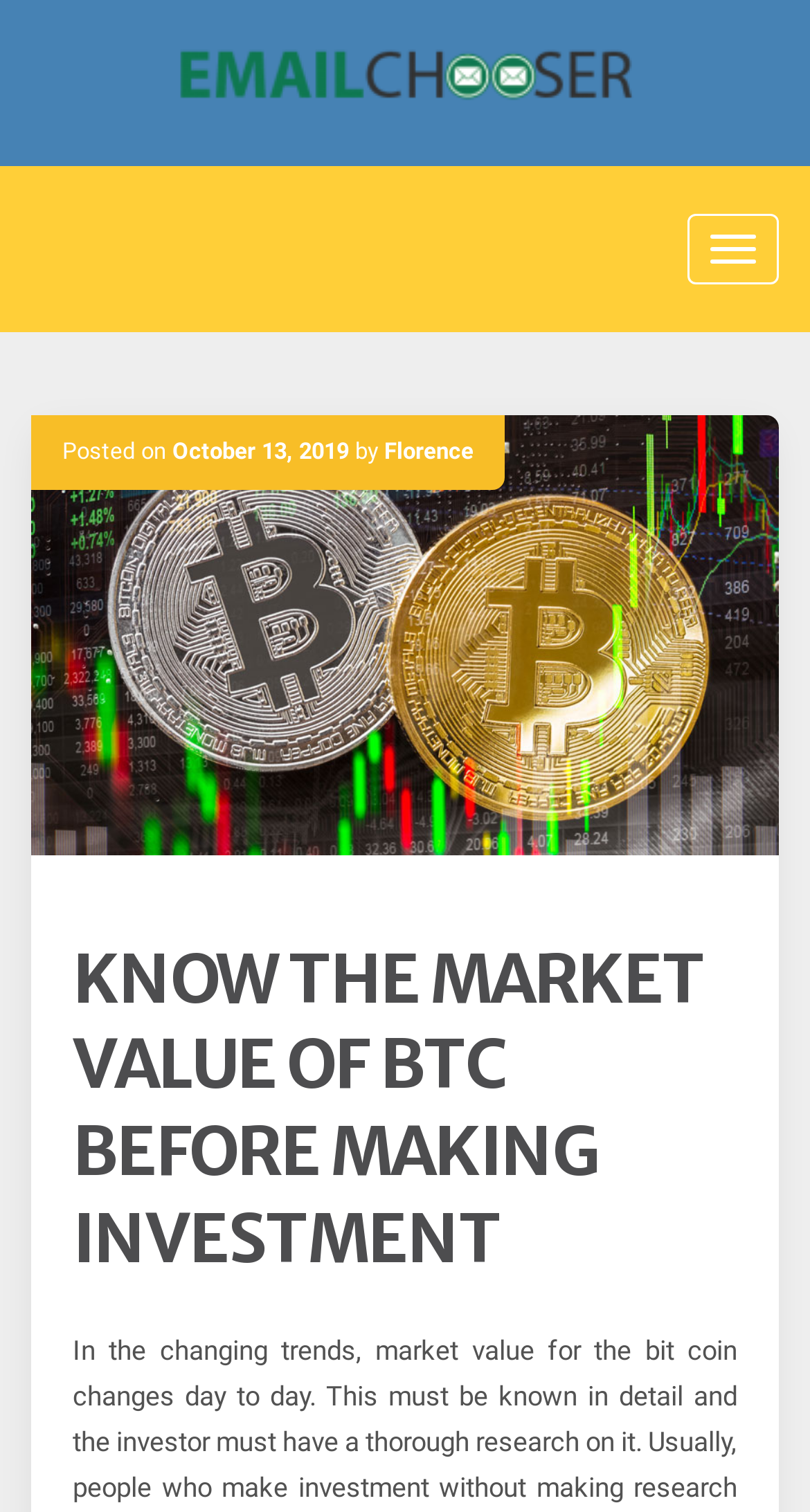Produce a meticulous description of the webpage.

The webpage appears to be an article or blog post about the importance of knowing the market value of Bitcoin before making an investment. At the top of the page, there is a header with the title "KNOW THE MARKET VALUE OF BTC BEFORE MAKING INVESTMENT - Things you should know" which is also a link. Below the title, there is an image with the same description "Things you should know".

On the top right side of the page, there is a button with a link to "MARKET VALUE OF BTC" which is accompanied by an image with the same description. Below this button, there is a section with a header that contains information about the post, including the text "Posted on", a link to the date "October 13, 2019", and the author's name "Florence".

The main content of the page is likely to be below this section, although it is not explicitly described in the accessibility tree. The meta description suggests that the article will discuss the changing trends of Bitcoin's market value and the importance of thorough research for investors.